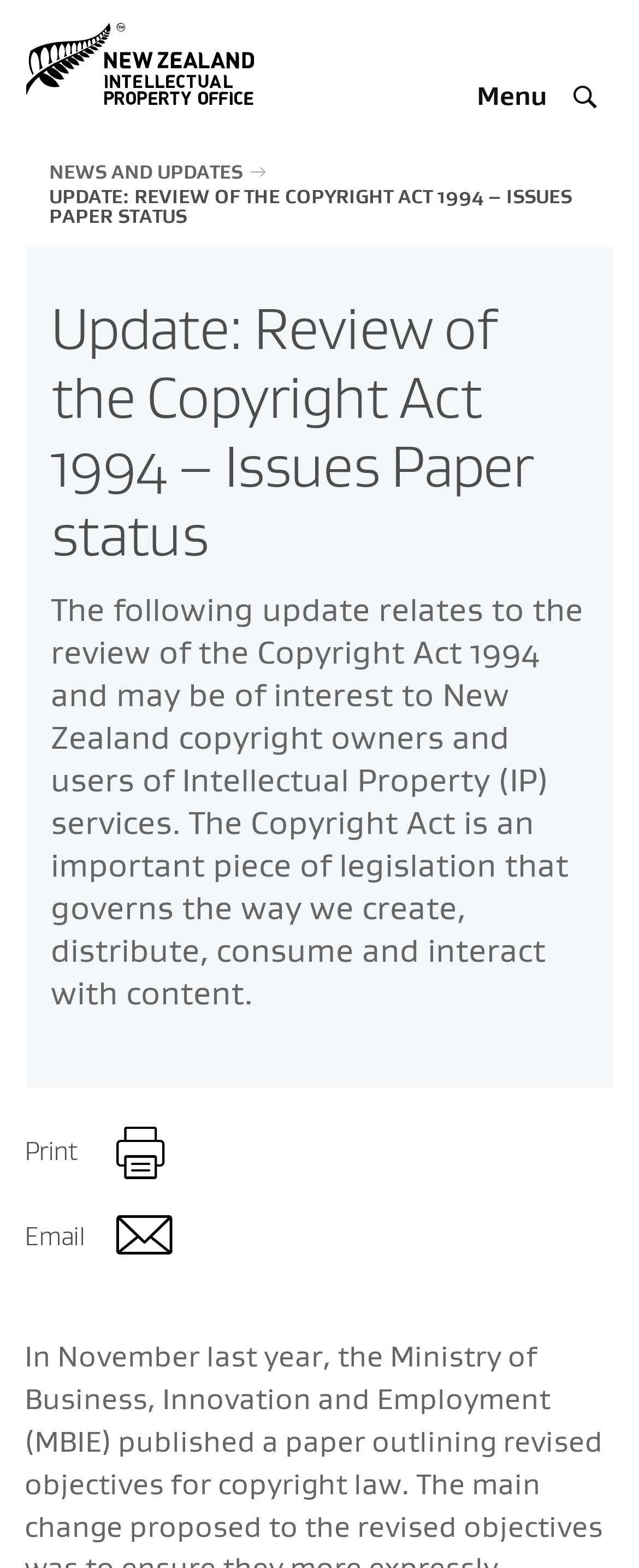Provide a one-word or brief phrase answer to the question:
What is the current status of the Copyright Act?

Under review